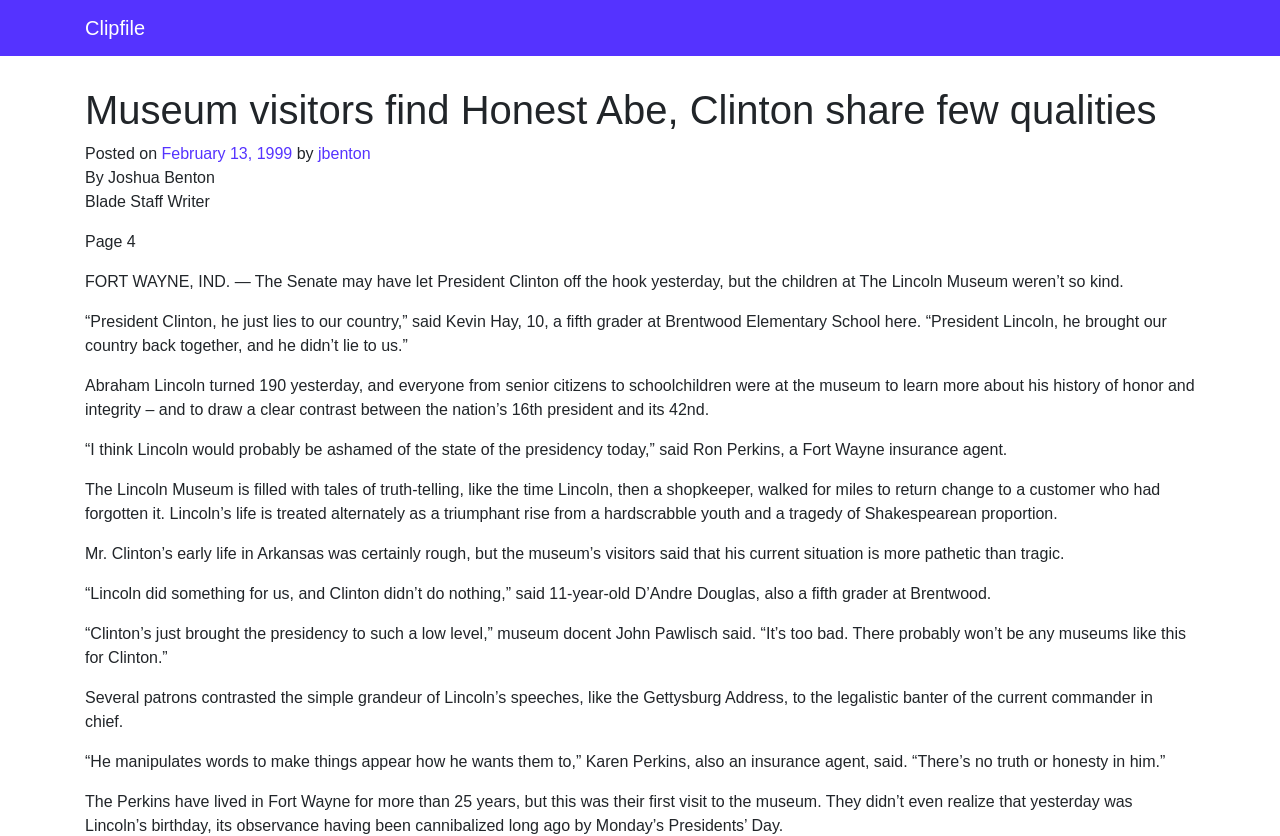Please predict the bounding box coordinates (top-left x, top-left y, bottom-right x, bottom-right y) for the UI element in the screenshot that fits the description: Clipfile

[0.066, 0.01, 0.113, 0.057]